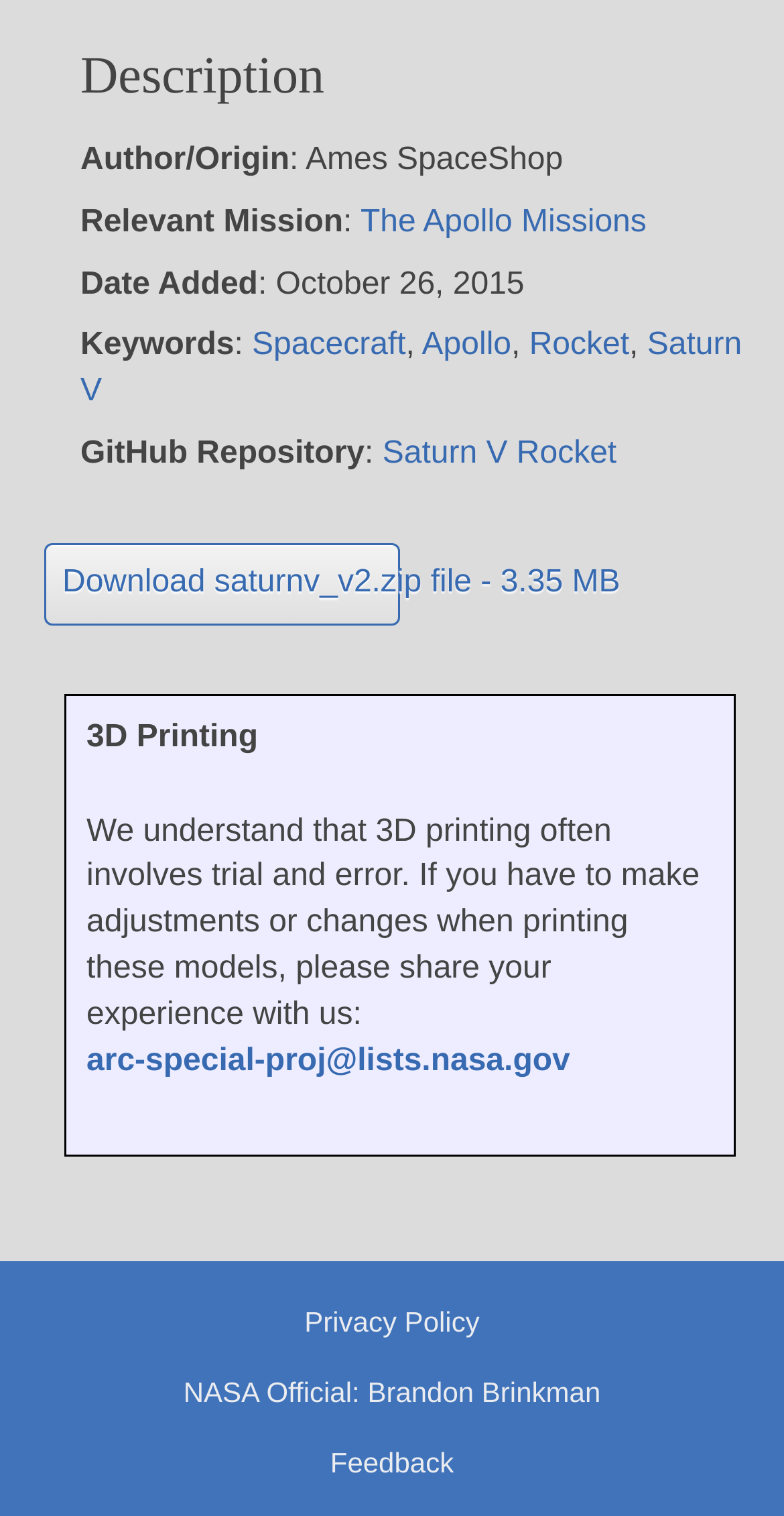Determine the bounding box coordinates for the region that must be clicked to execute the following instruction: "View the Apollo Missions".

[0.46, 0.135, 0.825, 0.158]